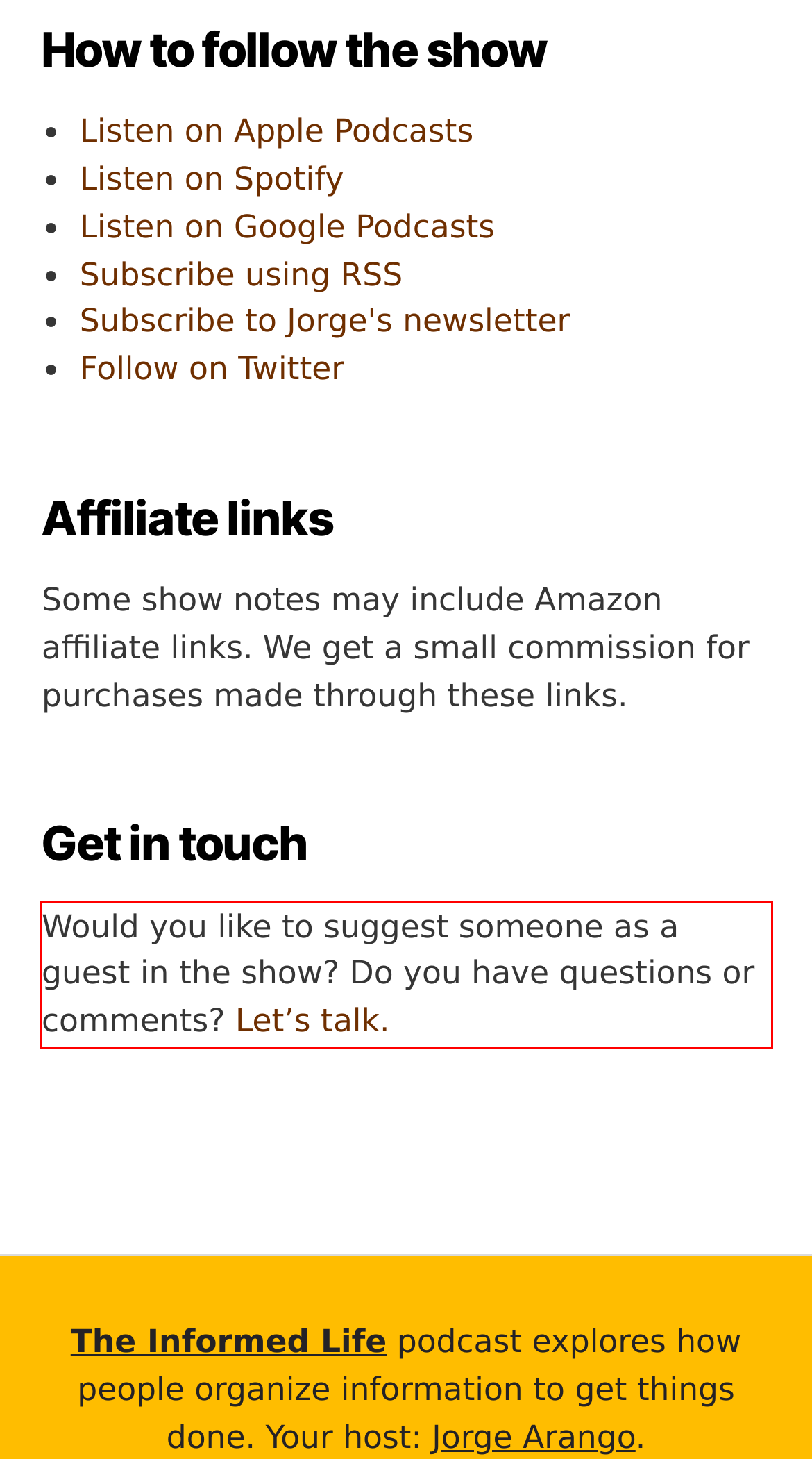Using the provided webpage screenshot, recognize the text content in the area marked by the red bounding box.

Would you like to suggest someone as a guest in the show? Do you have questions or comments? Let’s talk.